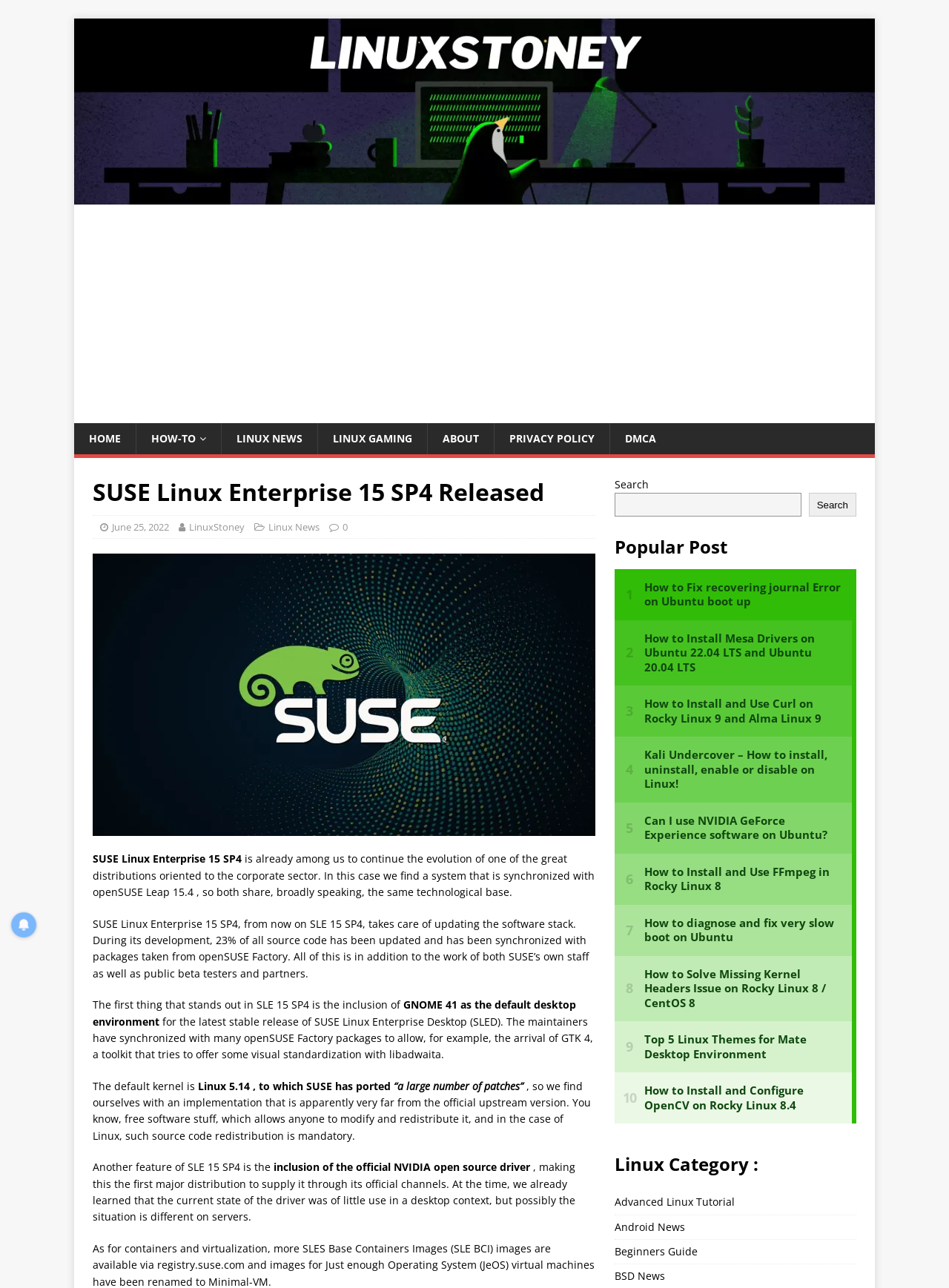Determine the bounding box coordinates of the clickable area required to perform the following instruction: "Click the How to Fix recovering journal Error on Ubuntu boot up link". The coordinates should be represented as four float numbers between 0 and 1: [left, top, right, bottom].

[0.679, 0.45, 0.886, 0.473]